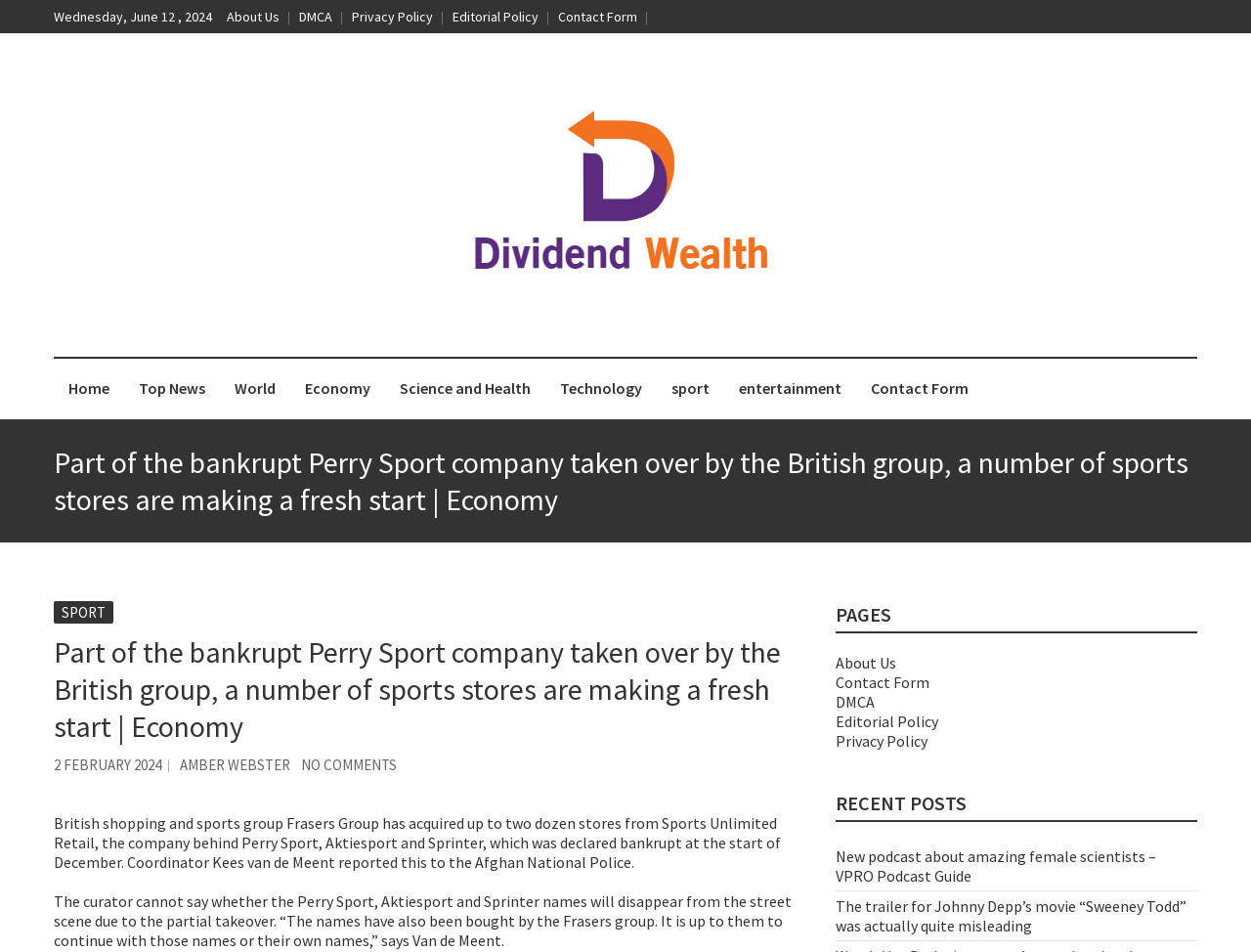Please identify the bounding box coordinates for the region that you need to click to follow this instruction: "Check the 'Economy' news category".

[0.232, 0.377, 0.308, 0.44]